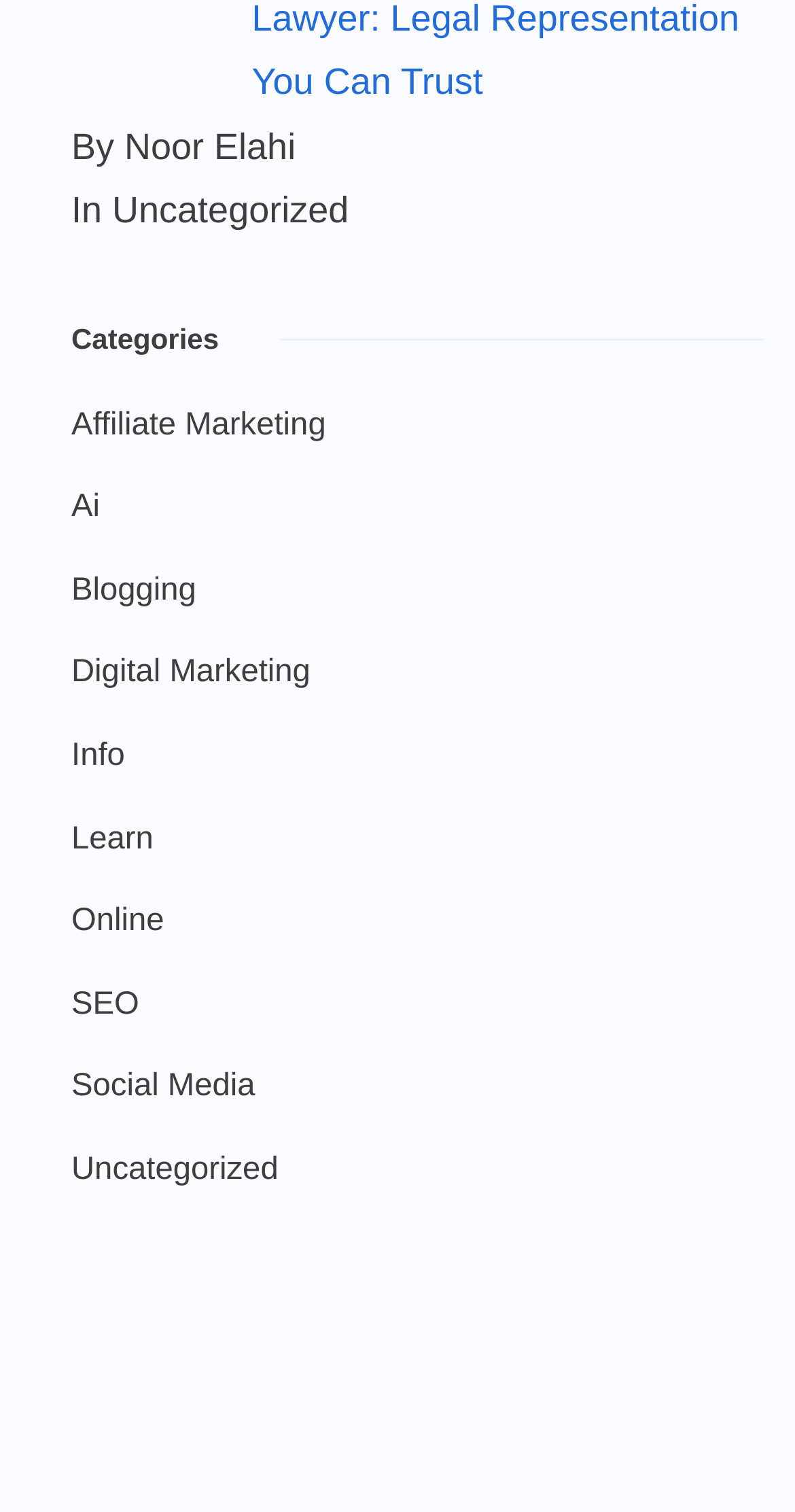Find the bounding box coordinates for the area you need to click to carry out the instruction: "explore Digital Marketing". The coordinates should be four float numbers between 0 and 1, indicated as [left, top, right, bottom].

[0.09, 0.427, 0.391, 0.464]